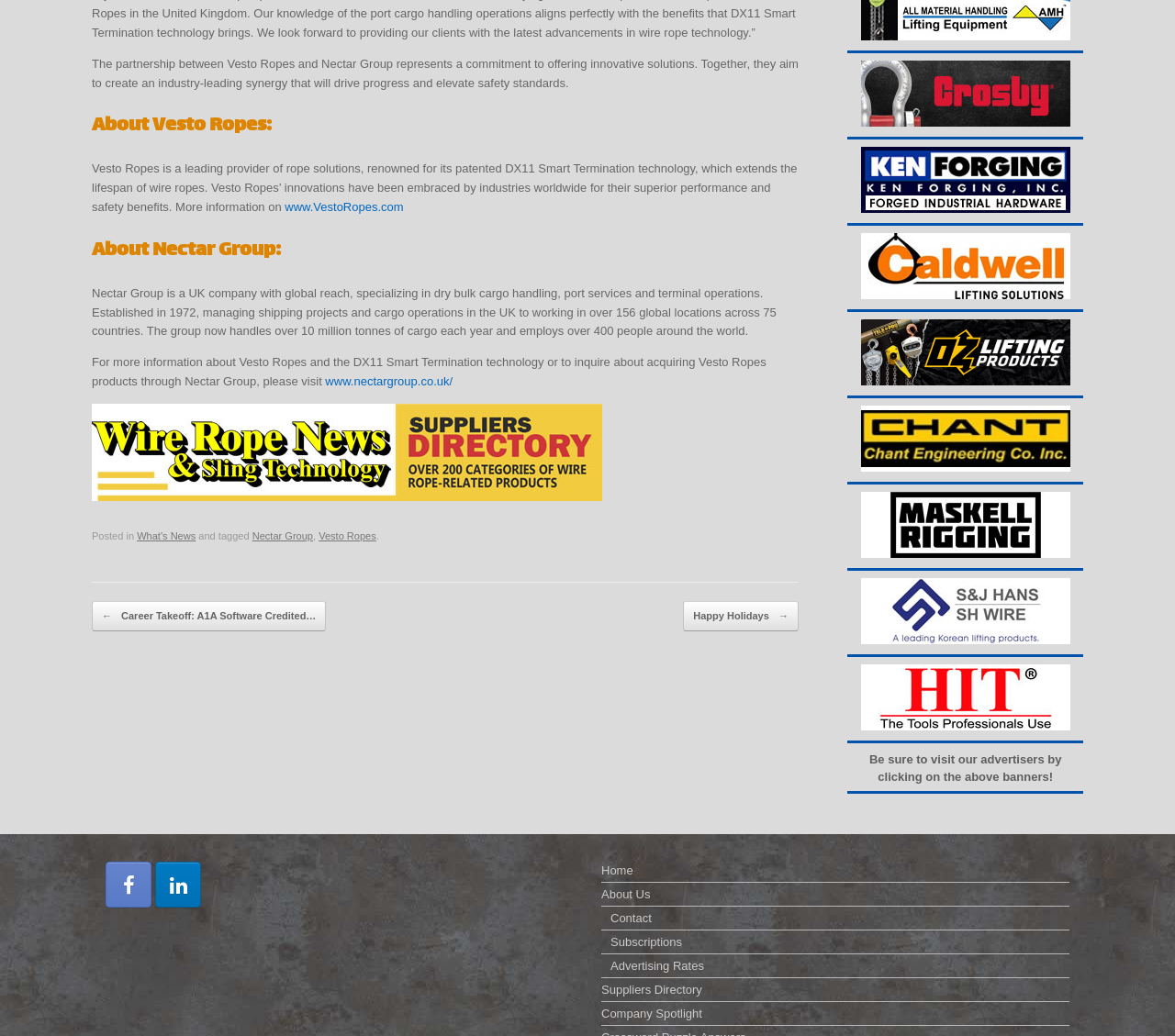Could you indicate the bounding box coordinates of the region to click in order to complete this instruction: "Learn more about Vesto Ropes".

[0.242, 0.193, 0.343, 0.206]